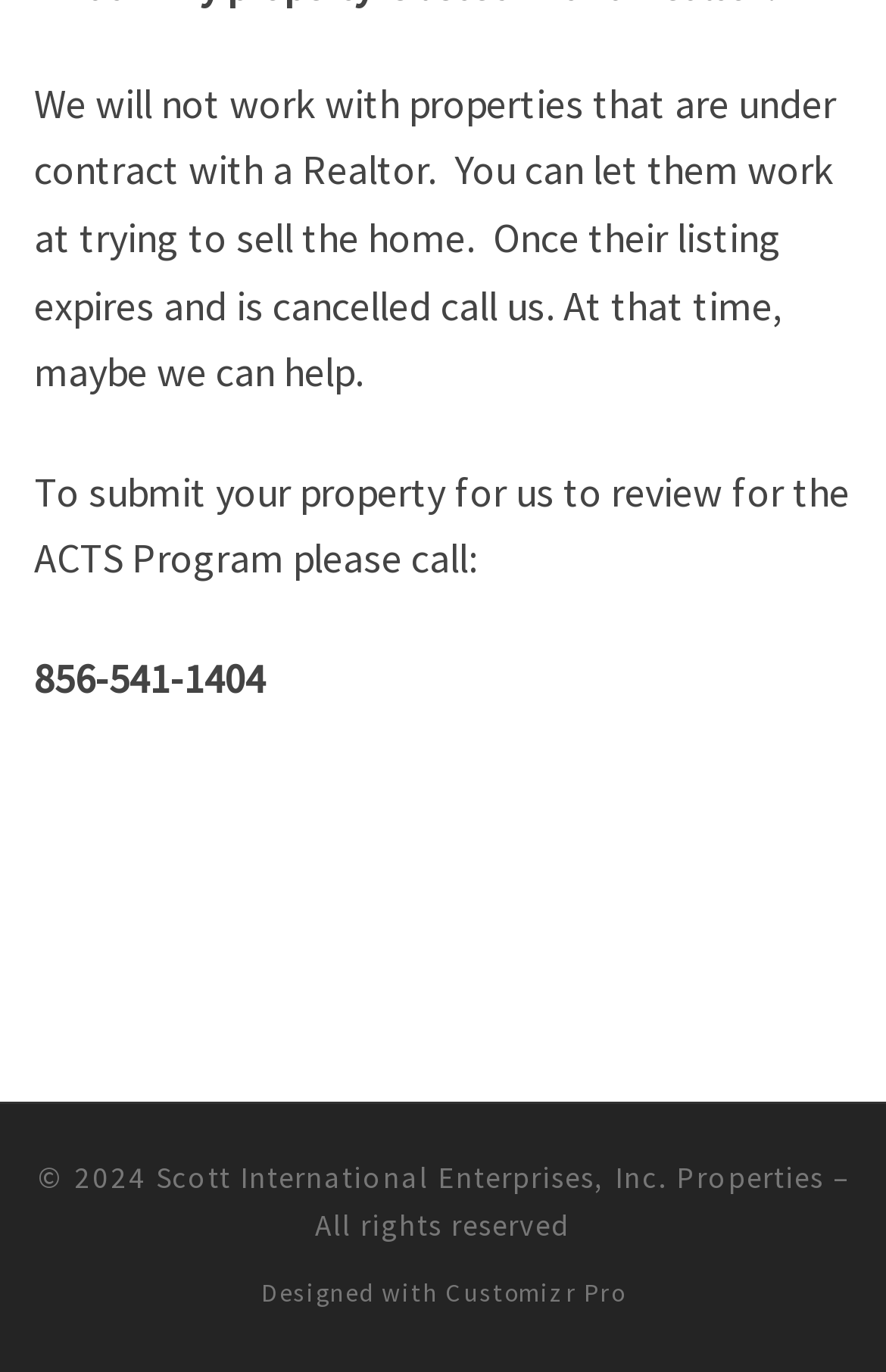What is the condition for the company to work with a property?
Kindly offer a comprehensive and detailed response to the question.

The condition can be found in the top section of the webpage, where it says 'We will not work with properties that are under contract with a Realtor. You can let them work at trying to sell the home. Once their listing expires and is cancelled call us. At that time, maybe we can help.'